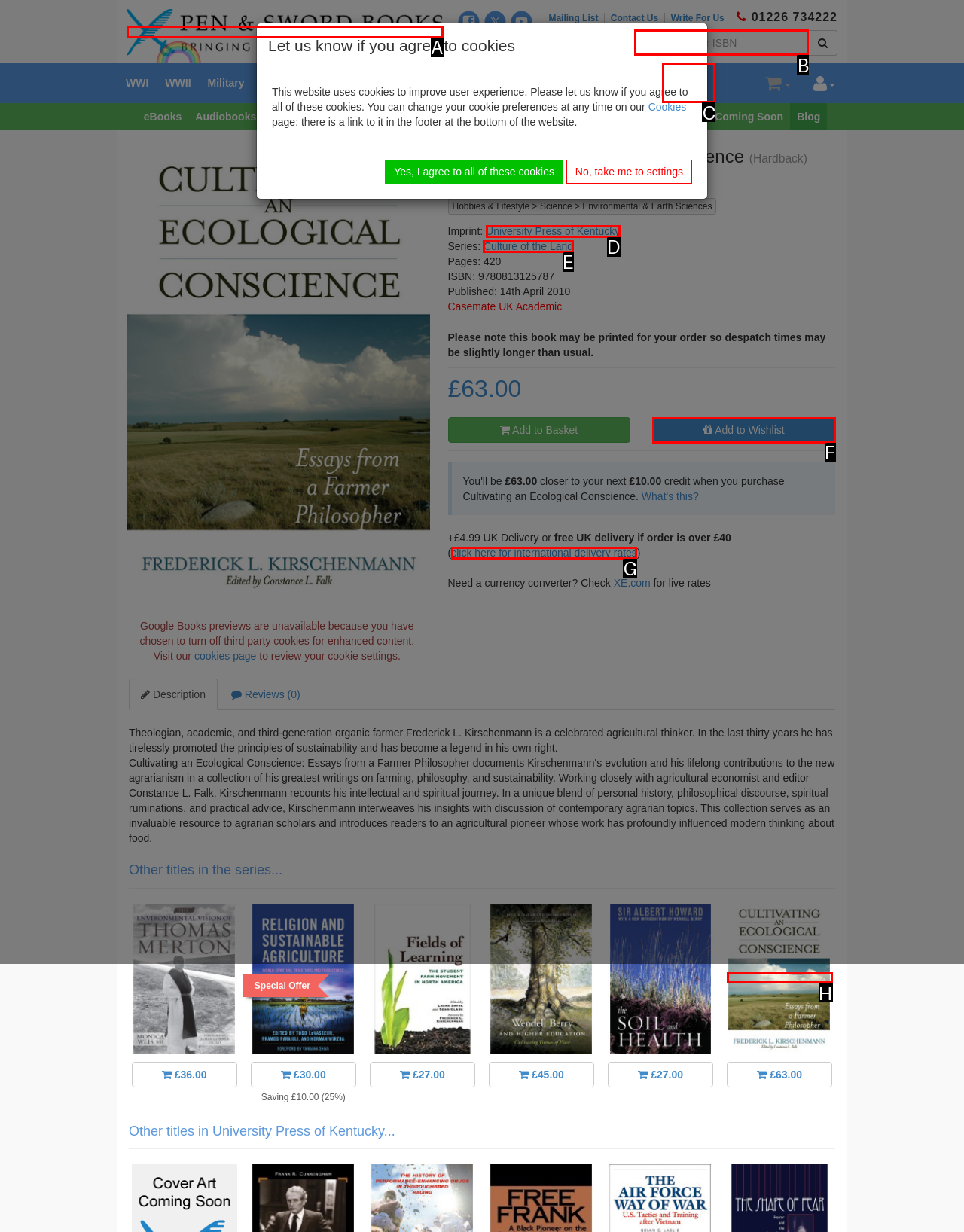Determine which element should be clicked for this task: Search for a book
Answer with the letter of the selected option.

B